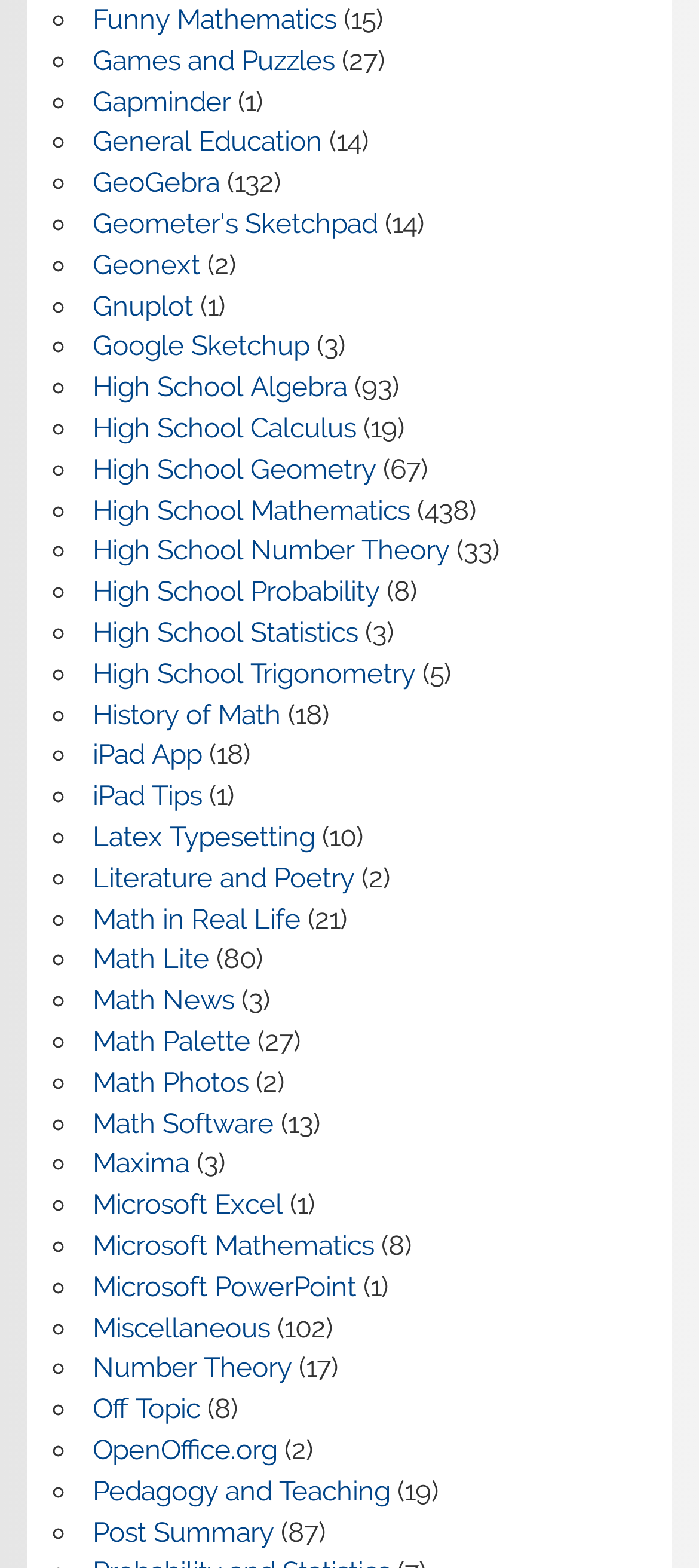Locate the bounding box coordinates of the element that should be clicked to fulfill the instruction: "Visit 'GeoGebra'".

[0.132, 0.107, 0.314, 0.127]